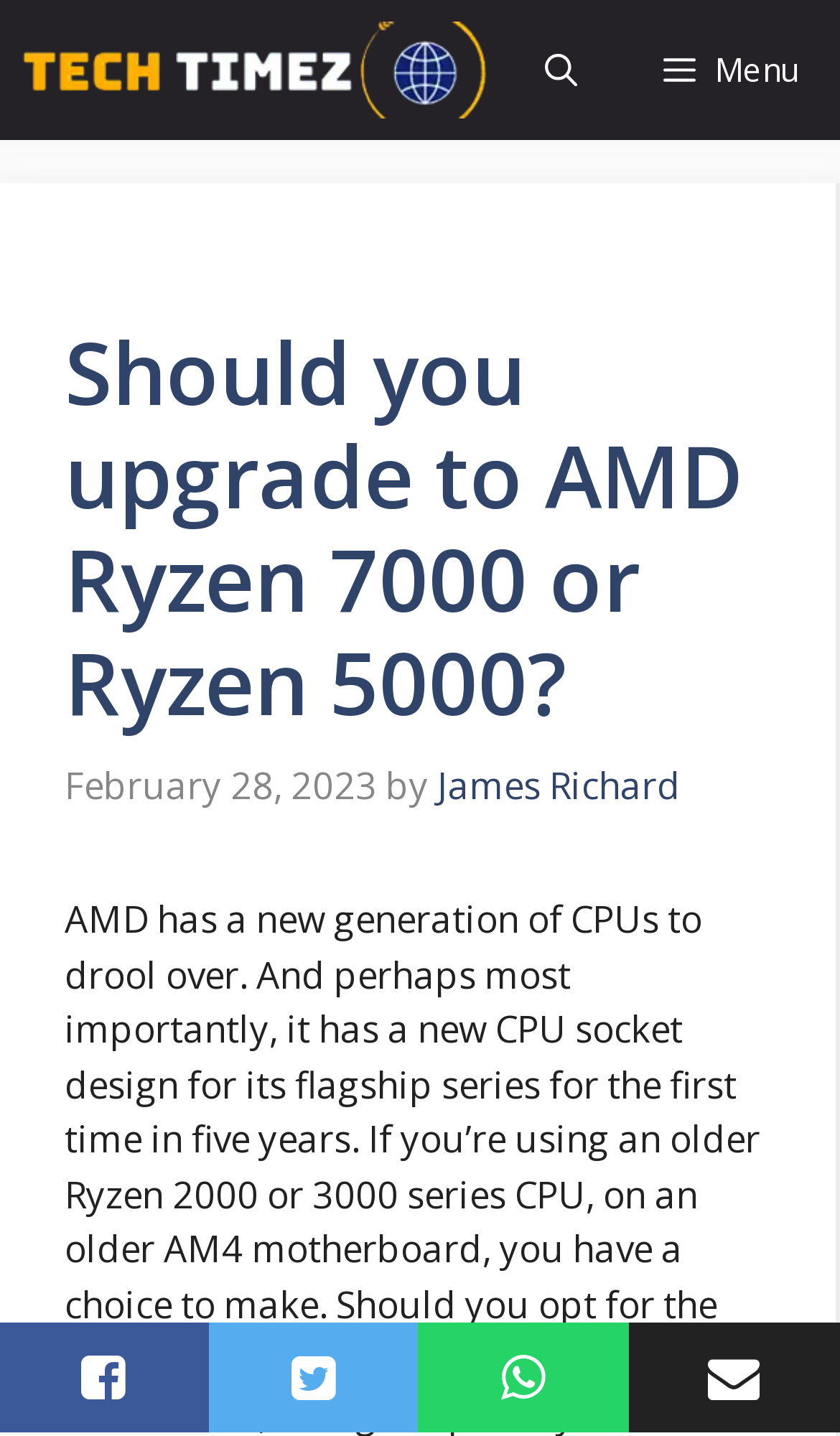Answer the question in one word or a short phrase:
Who is the author of the article?

James Richard